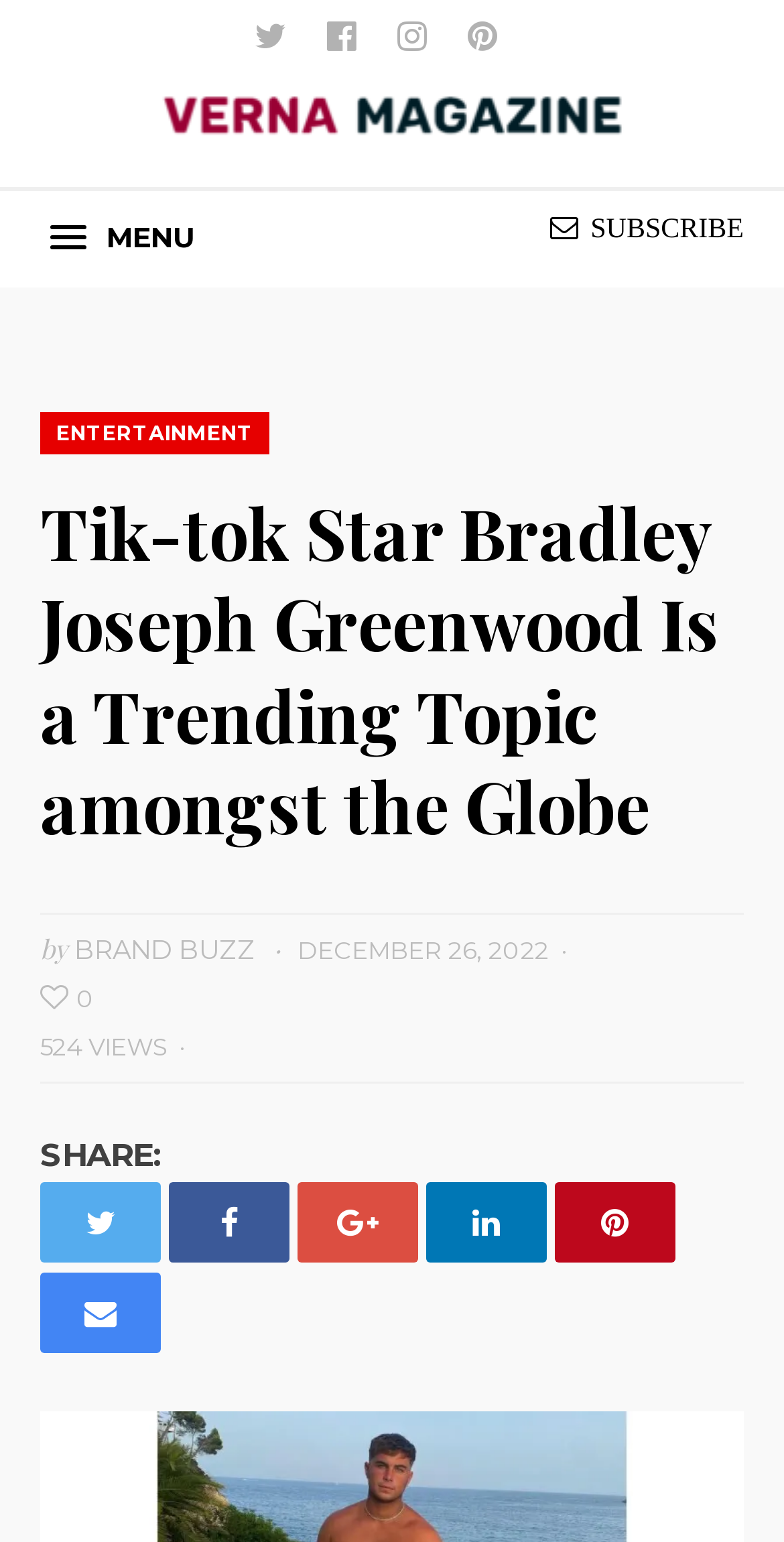Identify the bounding box coordinates of the area that should be clicked in order to complete the given instruction: "Share on Facebook". The bounding box coordinates should be four float numbers between 0 and 1, i.e., [left, top, right, bottom].

[0.417, 0.01, 0.455, 0.042]